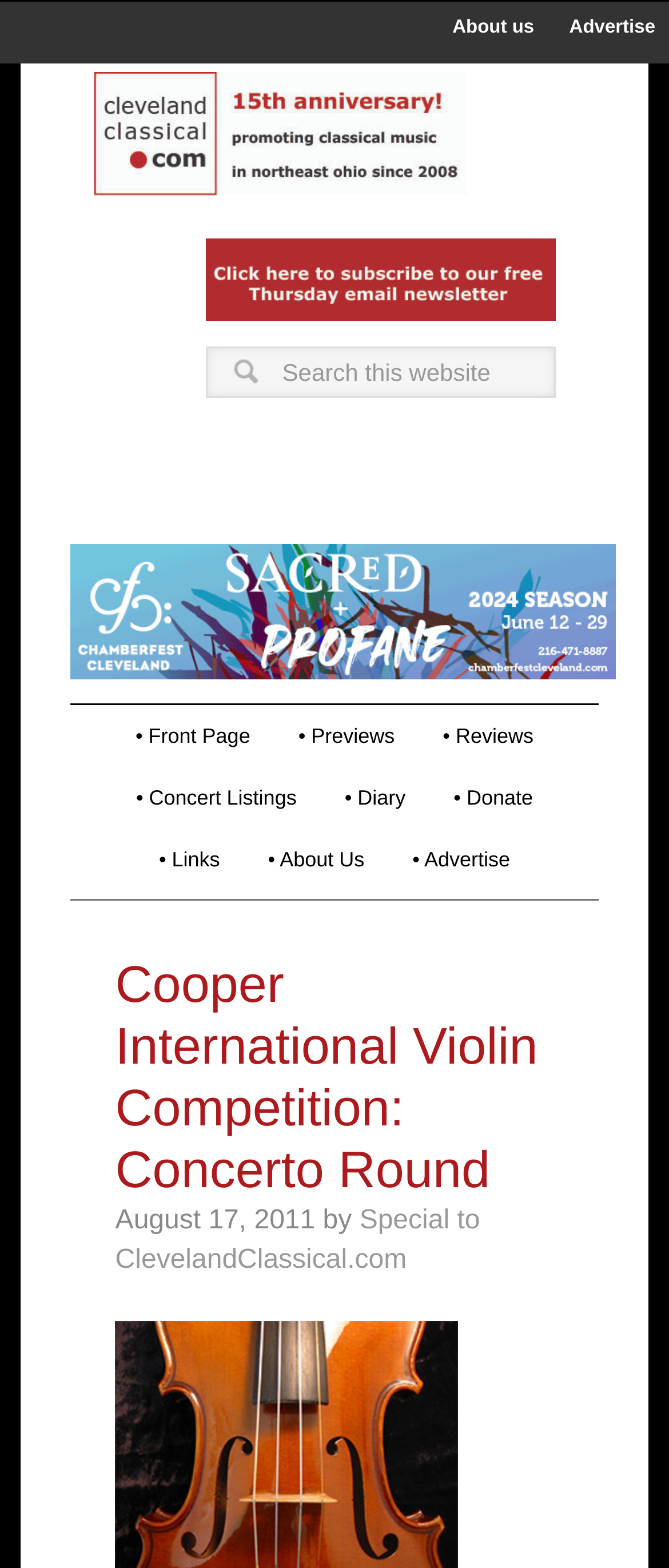Who wrote the article?
Answer the question with a single word or phrase by looking at the picture.

Daniel Hathaway